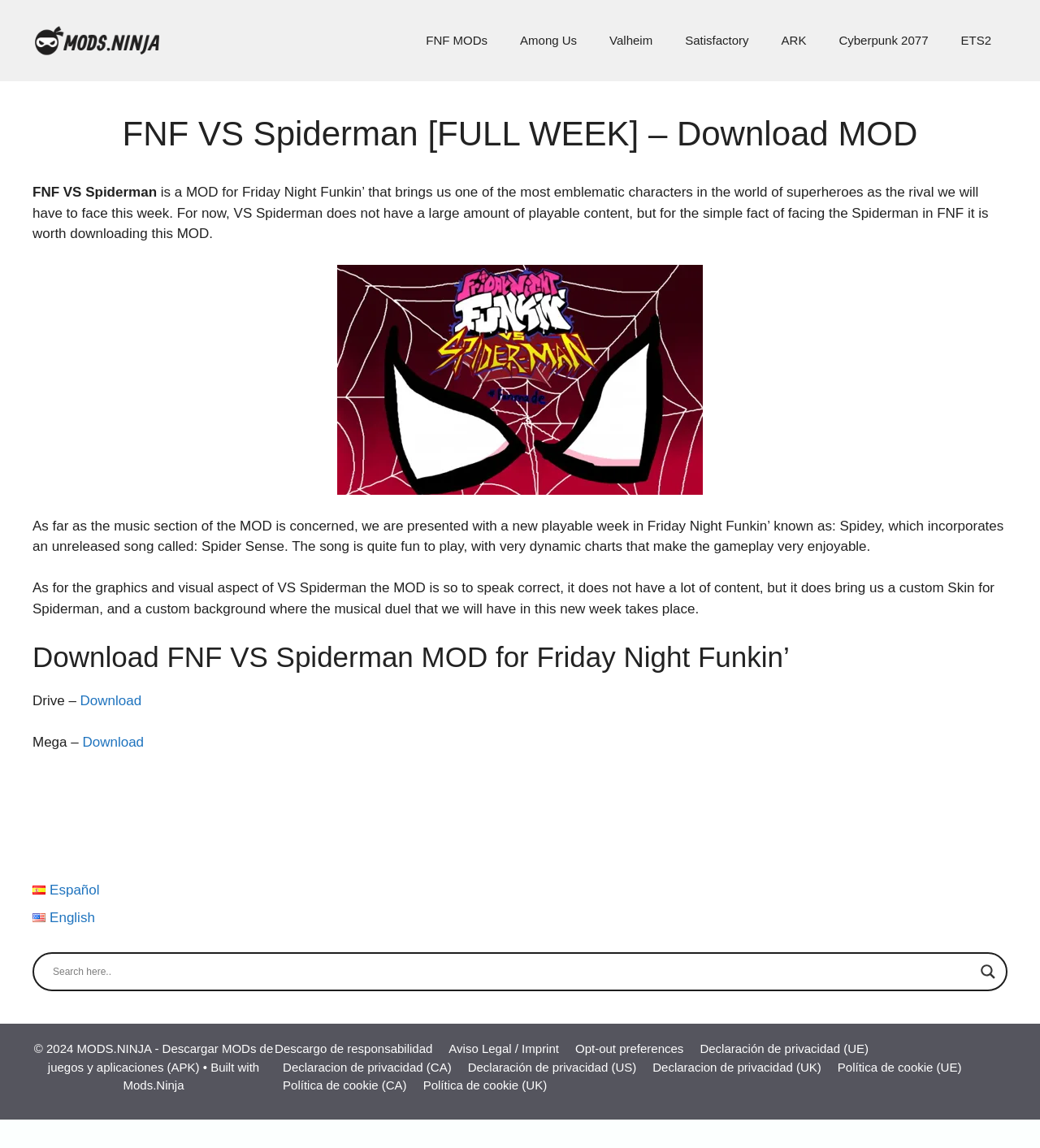Provide a thorough description of the webpage's content and layout.

This webpage is about a MOD for the game Friday Night Funkin' called FNF VS Spiderman. At the top, there is a banner with the site's name, MODS.NINJA, and a navigation menu with links to other game MODs. Below the banner, there is a main section with an article about the FNF VS Spiderman MOD. The article has a heading with the MOD's name and a brief description of the MOD. 

The article is divided into sections, with the first section describing the MOD's gameplay, mentioning that it brings a new playable week to the game with a new song called Spider Sense. The section also mentions that the MOD has custom graphics, including a custom skin for Spiderman and a custom background.

Below this section, there is an image of the Spiderman character from the MOD. The next section describes the MOD's graphics and visual aspects, mentioning that it has a custom skin for Spiderman and a custom background.

Further down, there is a section with links to download the MOD, with options to download from Drive or Mega. Below this section, there are links to switch the language of the webpage to Español or English.

At the bottom of the webpage, there is a search form with a search input box and a search magnifier button. Next to the search form, there are links to various legal and privacy-related pages, such as a disclaimer, legal notice, and privacy policy. Finally, there is a copyright notice at the very bottom of the webpage.